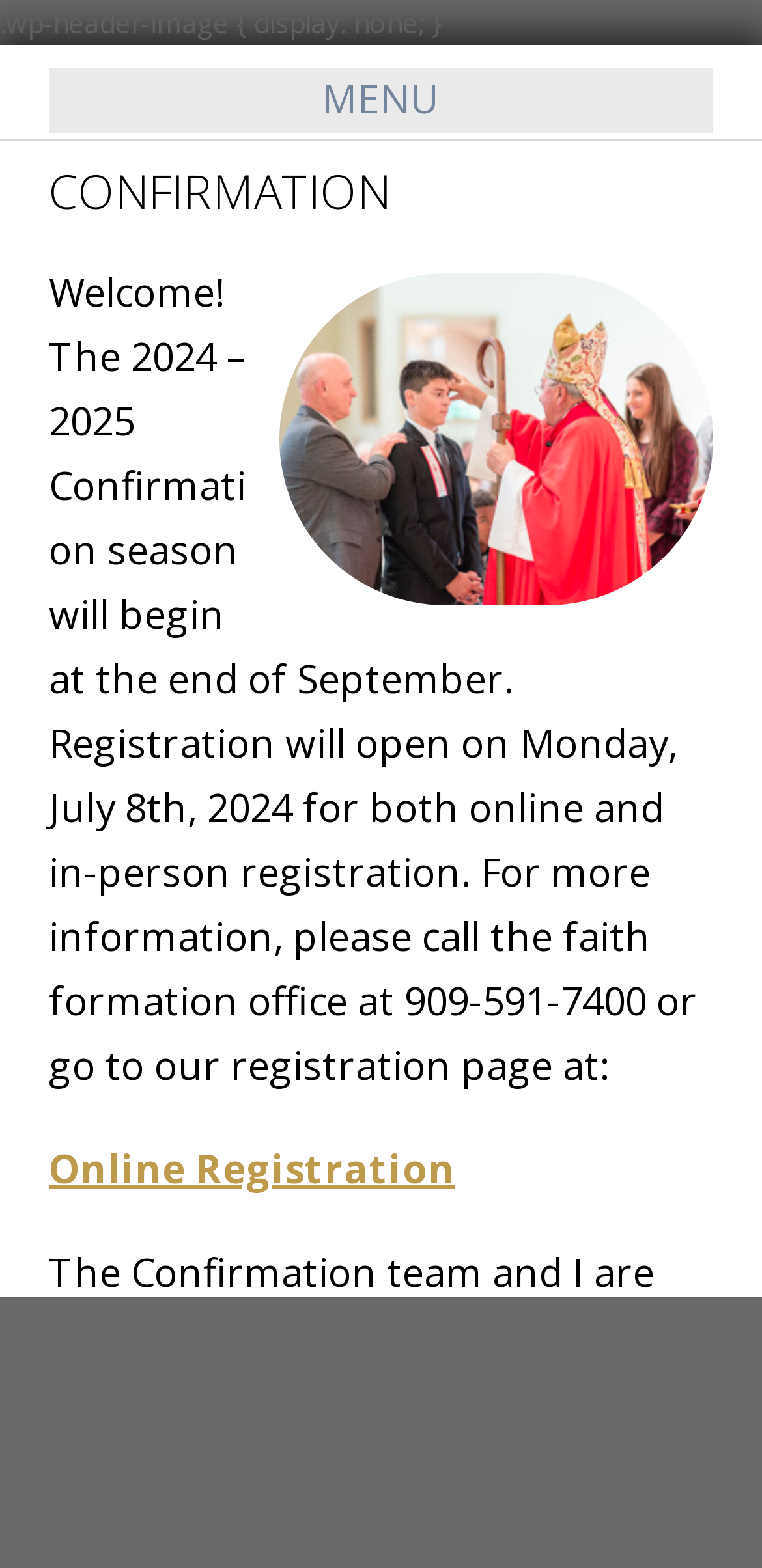Locate the bounding box of the UI element described in the following text: "Menu".

[0.064, 0.044, 0.936, 0.084]